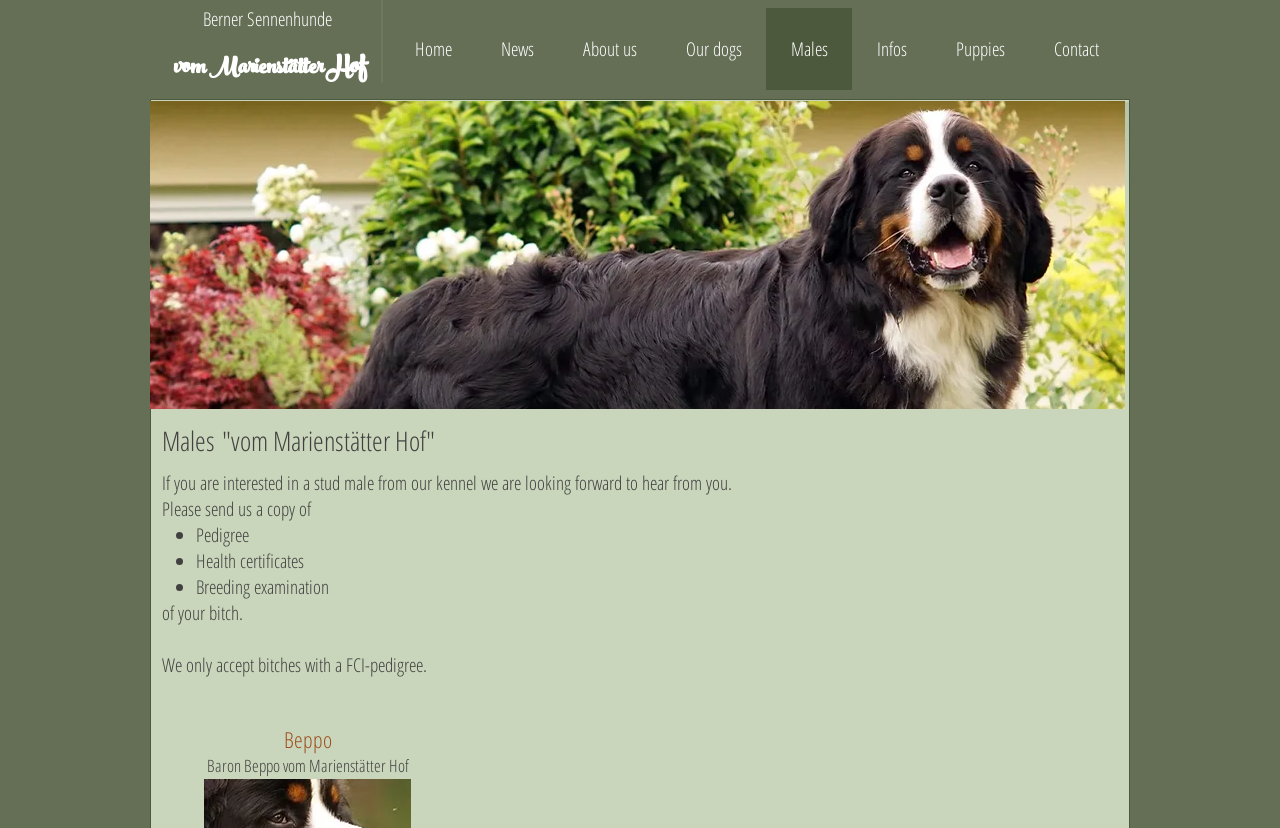How many navigation links are available on the webpage?
Provide a fully detailed and comprehensive answer to the question.

The webpage has a navigation section with links to 'Home', 'News', 'About us', 'Our dogs', 'Males', 'Infos', 'Puppies', and 'Contact', totaling 9 navigation links.